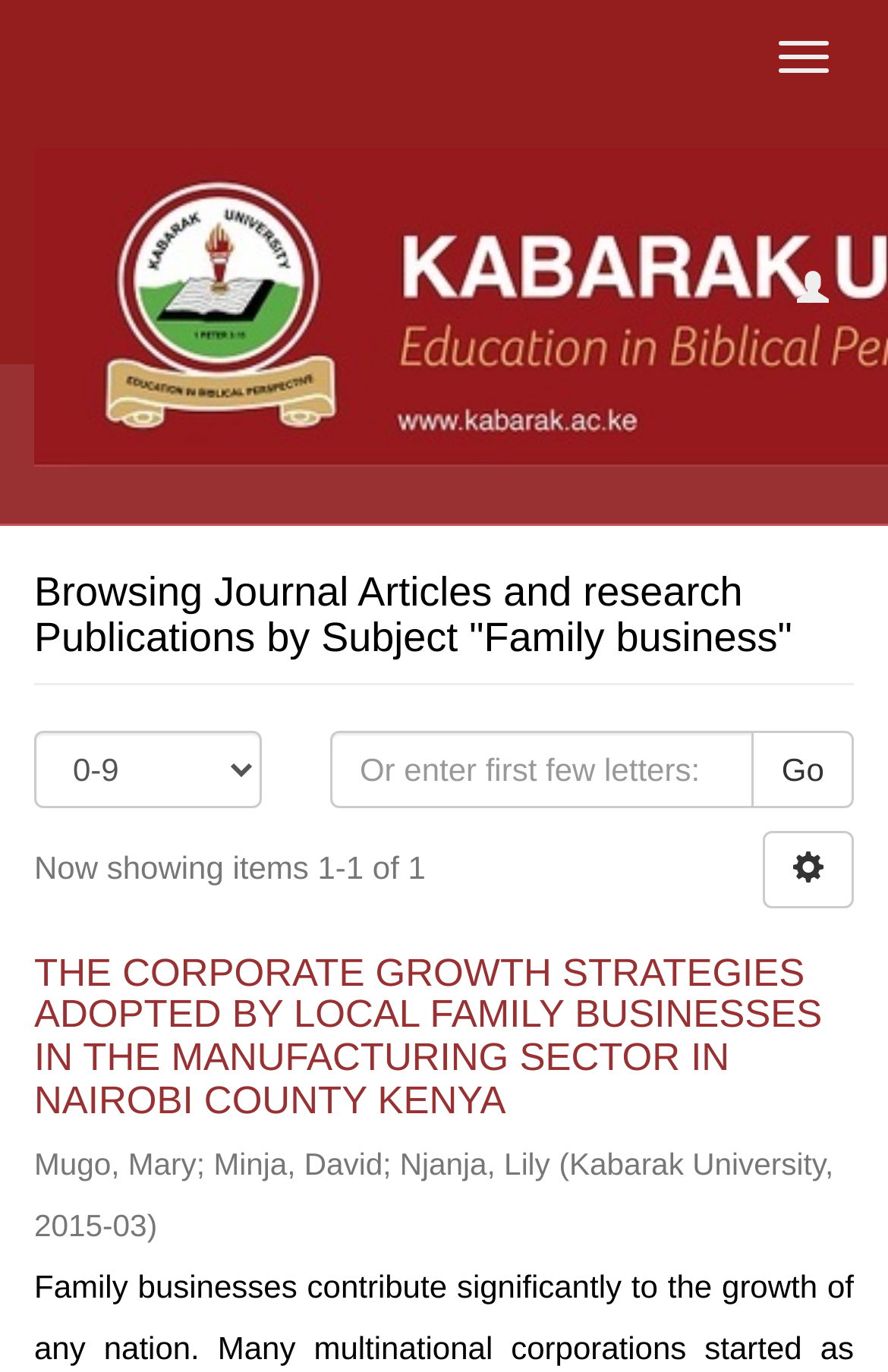Provide the bounding box coordinates of the UI element that matches the description: "Go".

[0.847, 0.532, 0.961, 0.588]